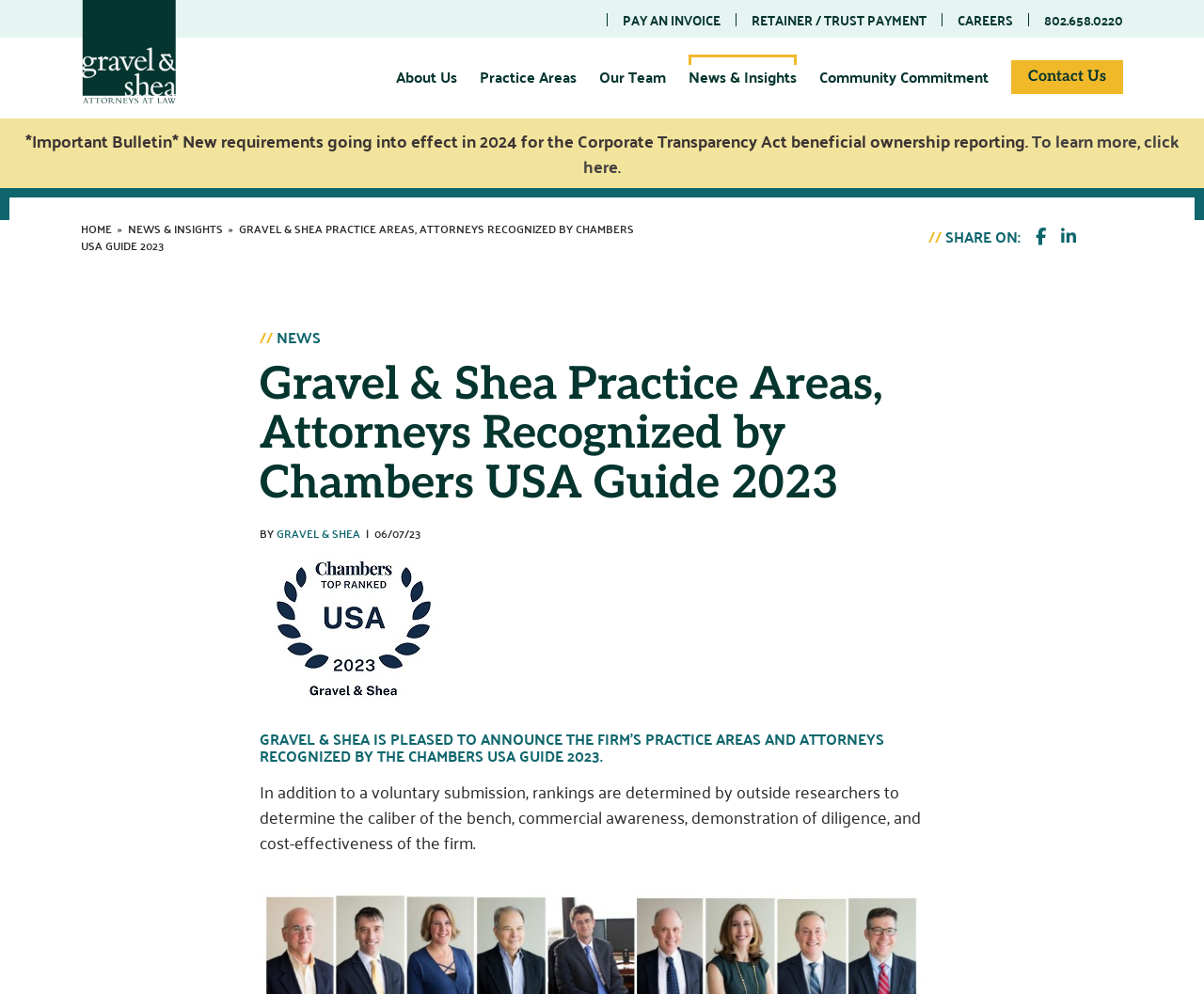Using the description "Pay an Invoice", locate and provide the bounding box of the UI element.

[0.517, 0.007, 0.598, 0.032]